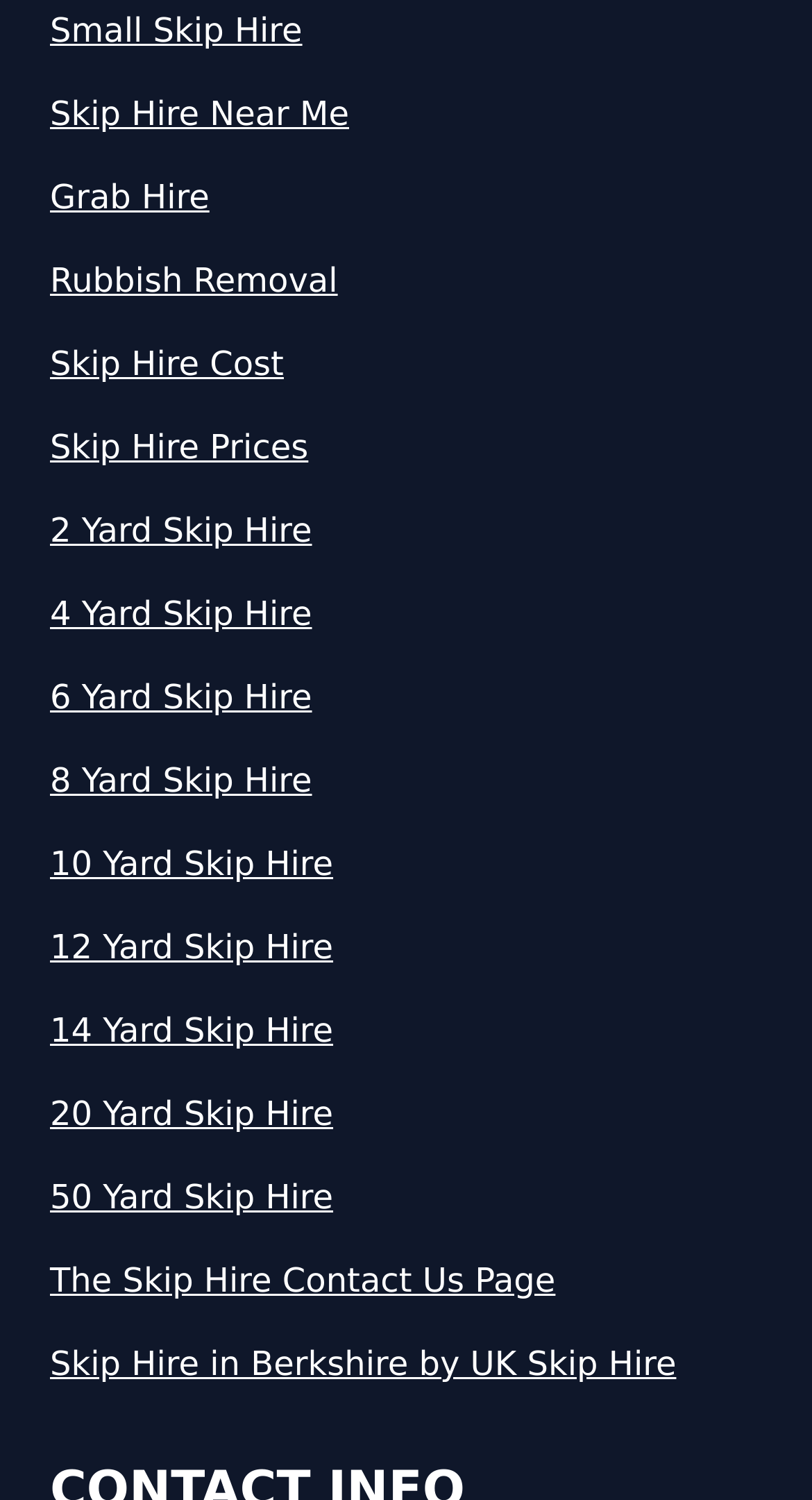Using floating point numbers between 0 and 1, provide the bounding box coordinates in the format (top-left x, top-left y, bottom-right x, bottom-right y). Locate the UI element described here: Small Skip Hire

[0.062, 0.004, 0.938, 0.038]